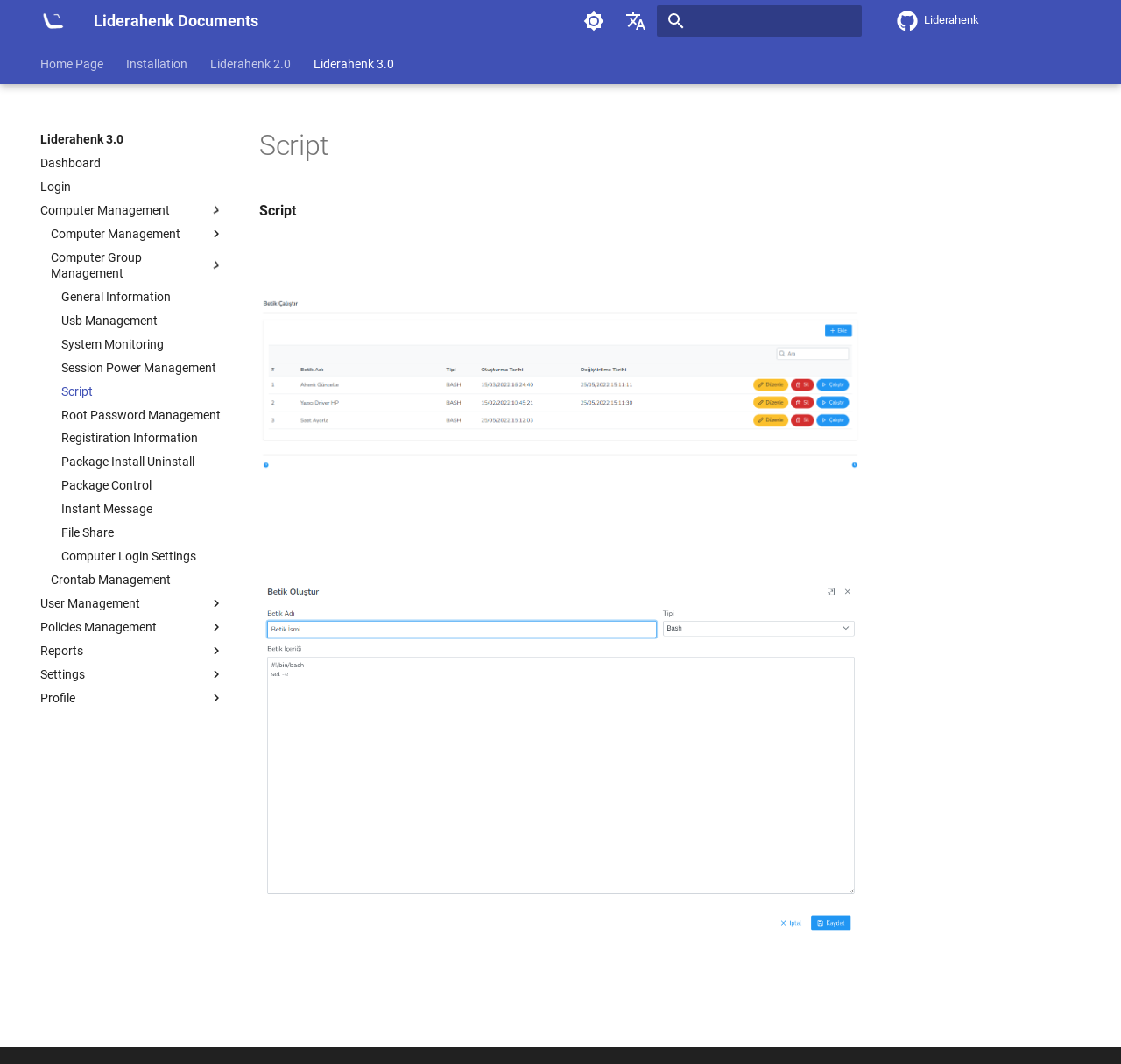What is the purpose of the search function in the navigation header?
Give a detailed and exhaustive answer to the question.

I found this answer by analyzing the navigation header section of the webpage, which contains a search function with a textbox and a clear button, indicating that it is used for searching.